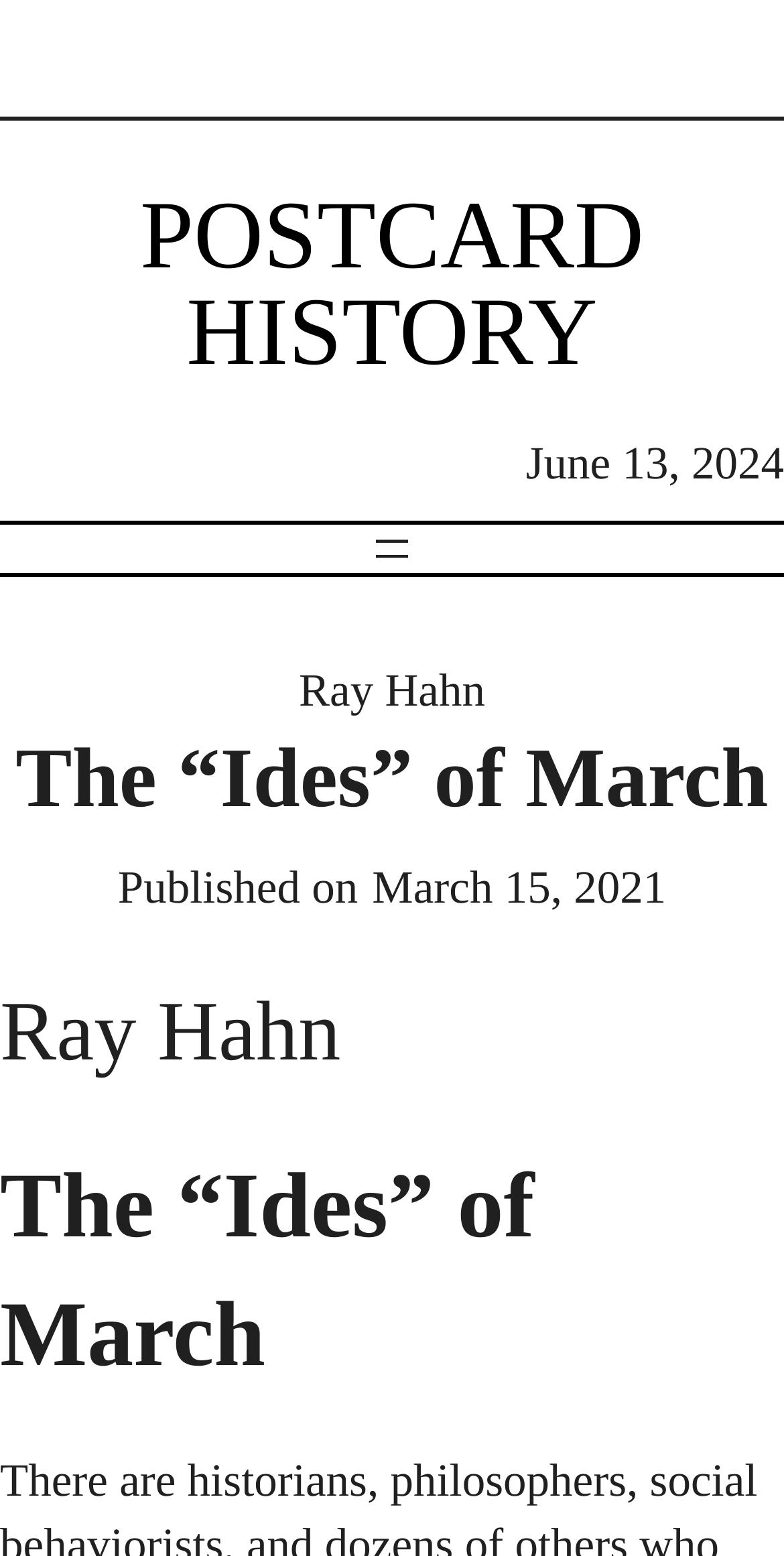Use a single word or phrase to answer the question: What is the date mentioned in the post?

June 13, 2024